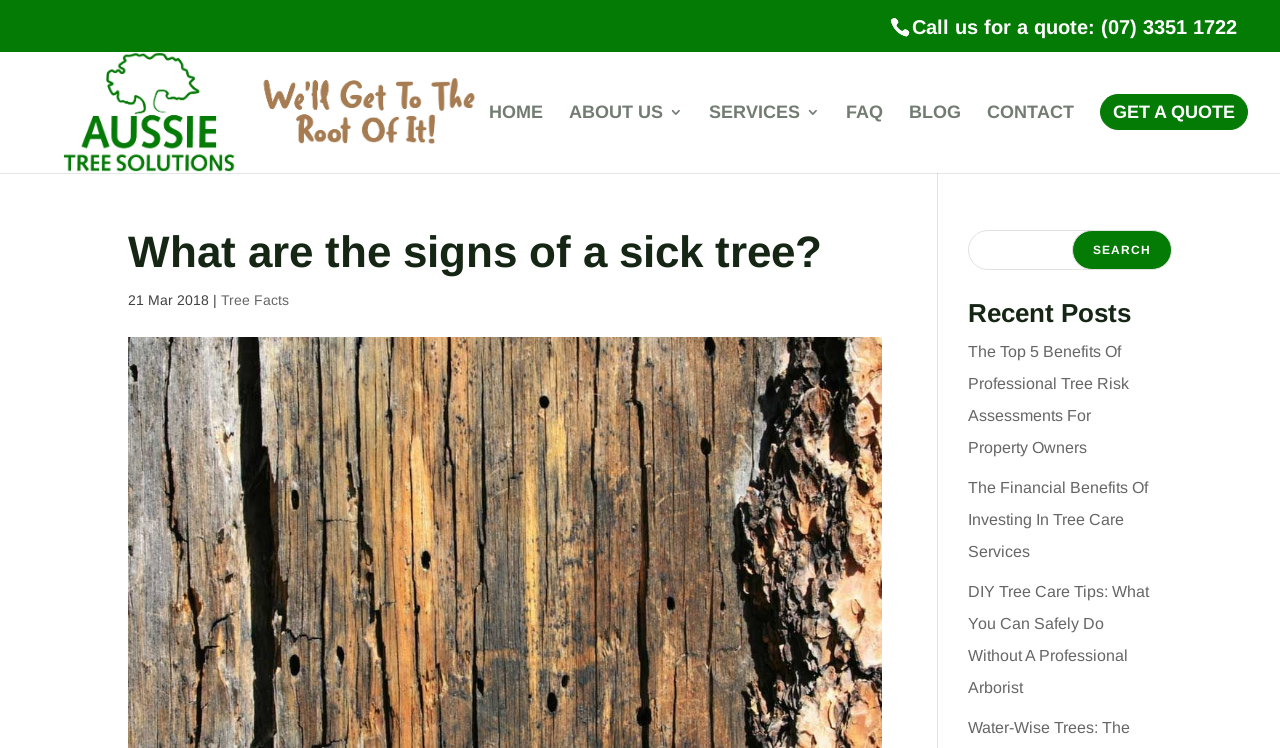What type of posts are listed under 'Recent Posts'?
Using the information presented in the image, please offer a detailed response to the question.

I found the type of posts by looking at the links under the heading 'Recent Posts', such as 'The Top 5 Benefits Of Professional Tree Risk Assessments For Property Owners' and 'DIY Tree Care Tips: What You Can Safely Do Without A Professional Arborist', which suggests that these are tree care related posts.